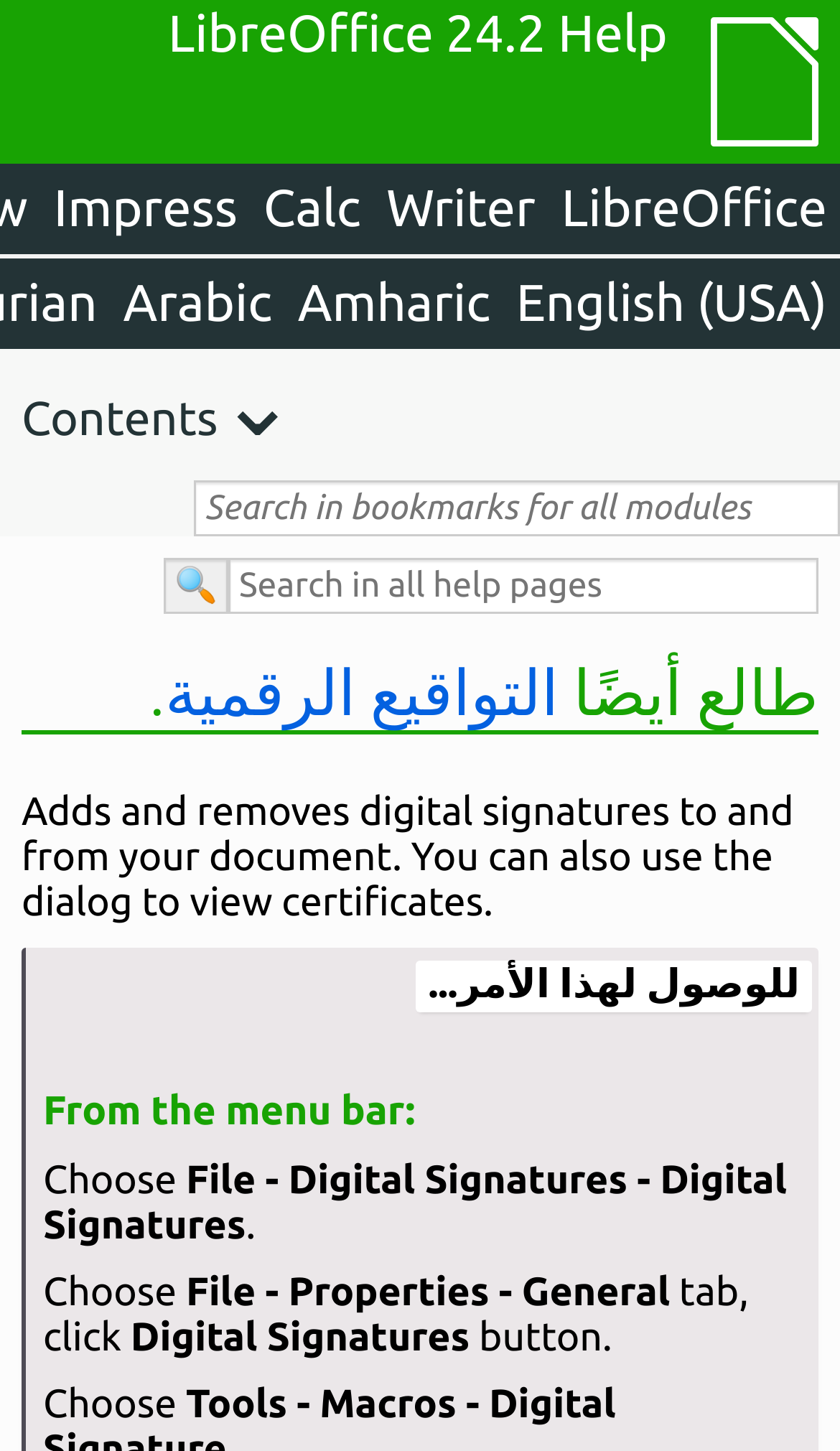Find and specify the bounding box coordinates that correspond to the clickable region for the instruction: "Choose English (USA) language".

[0.599, 0.178, 1.0, 0.24]